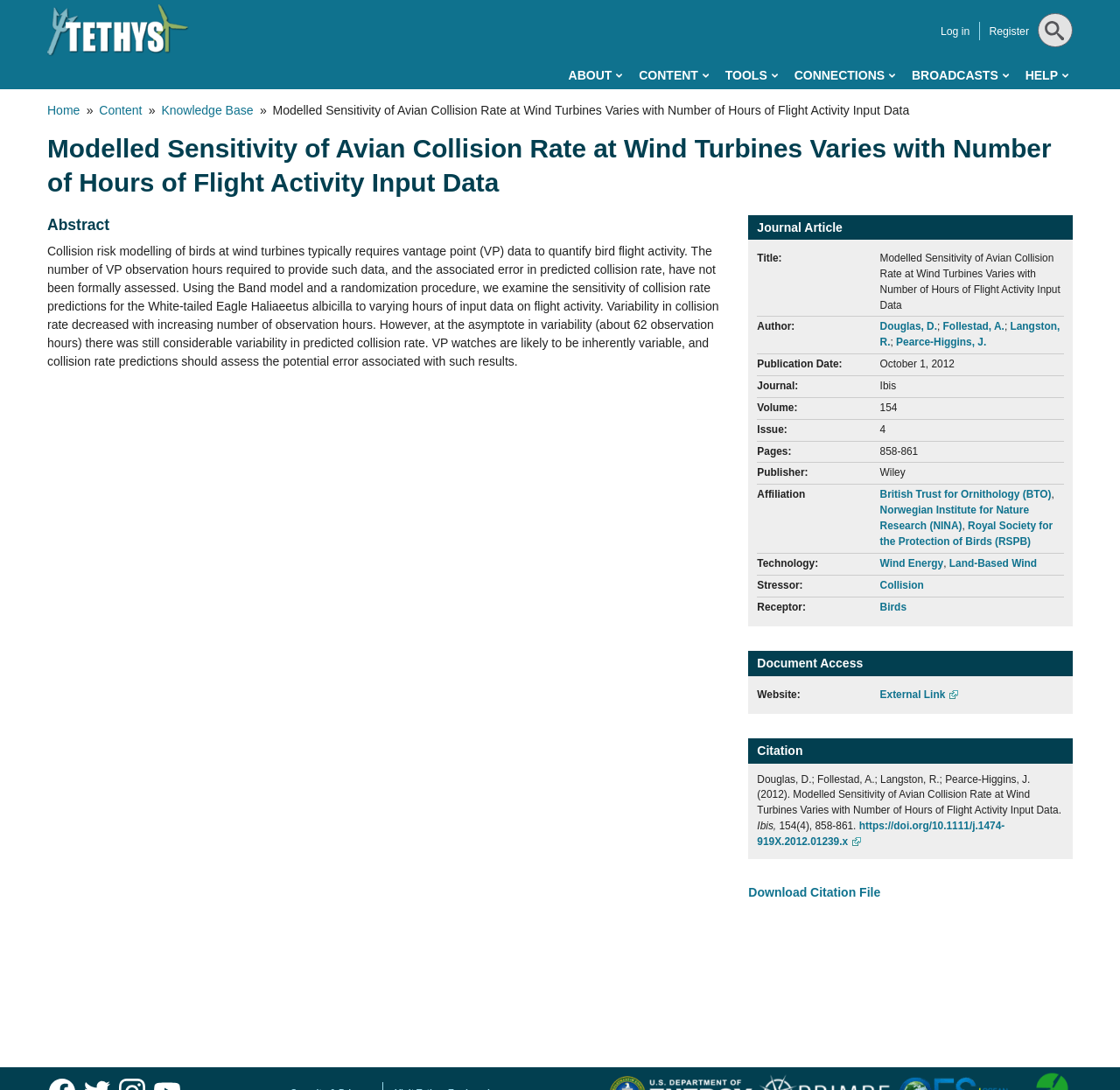What is the publication date of the article?
Please provide a detailed and comprehensive answer to the question.

I found the publication date of the article by looking at the time element with the text 'October 1, 2012' which is located in the article metadata section.